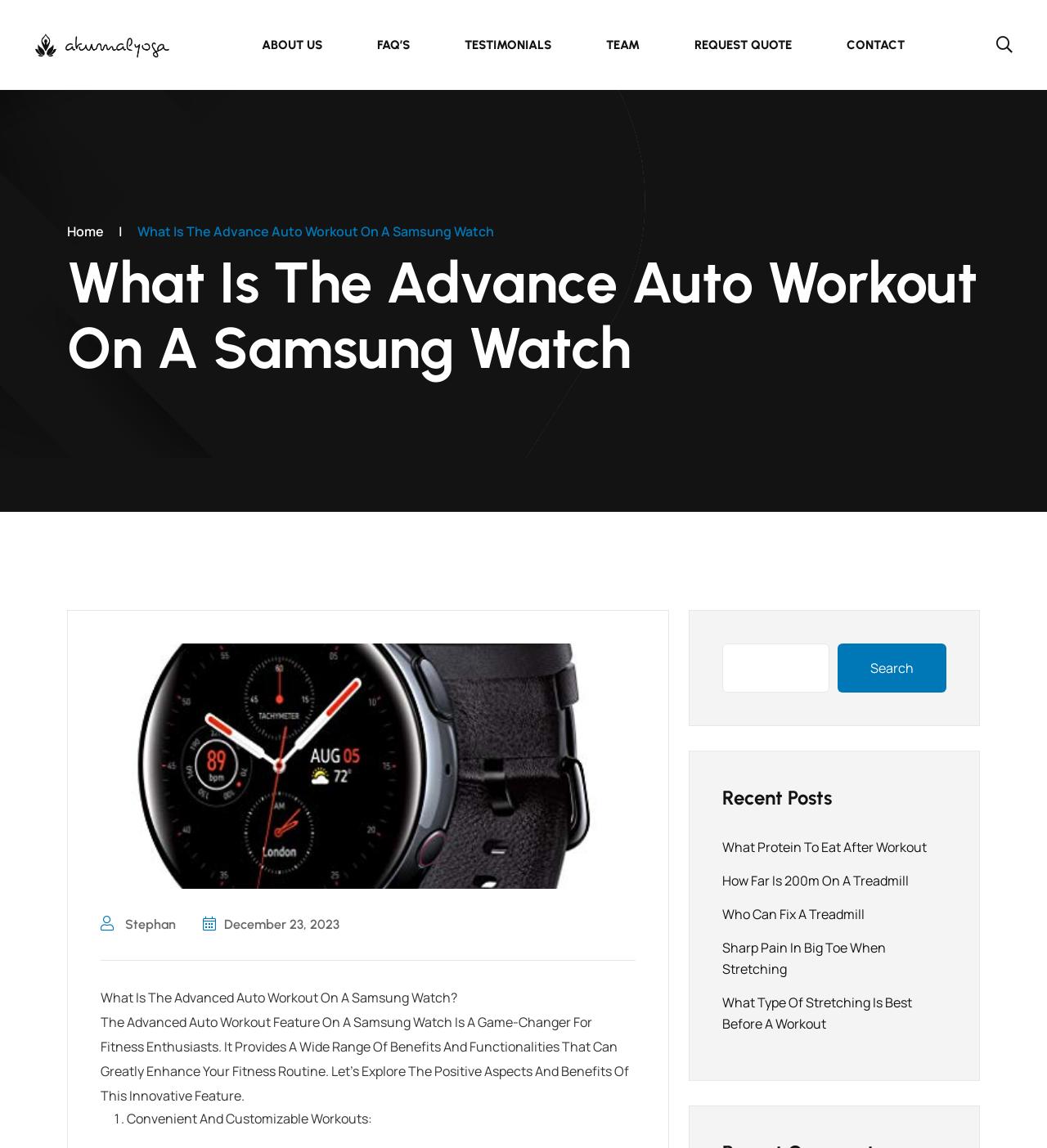Please identify the coordinates of the bounding box that should be clicked to fulfill this instruction: "check the luminary warranty".

None